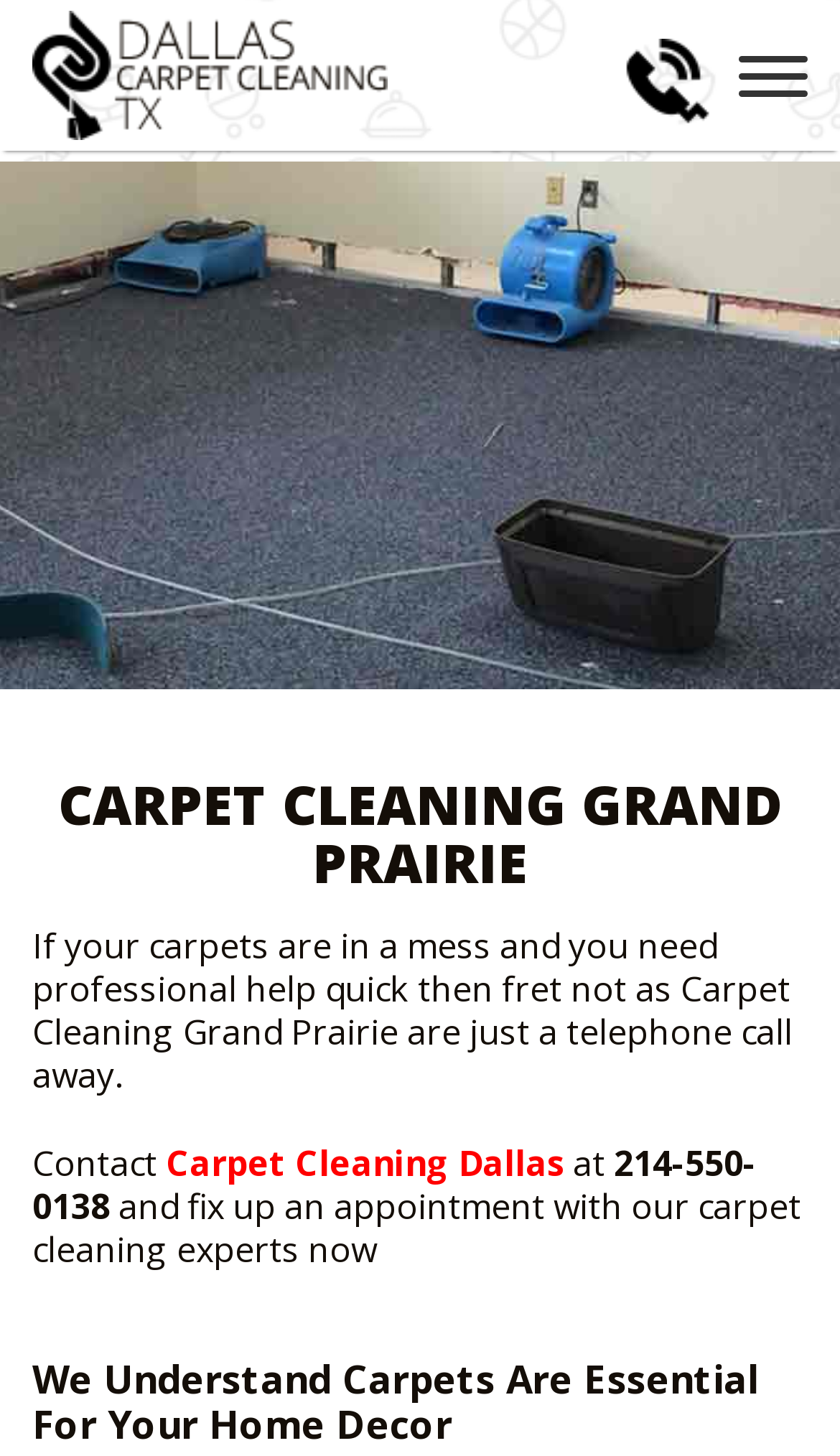Extract the bounding box coordinates of the UI element described by: "submit". The coordinates should include four float numbers ranging from 0 to 1, e.g., [left, top, right, bottom].

None